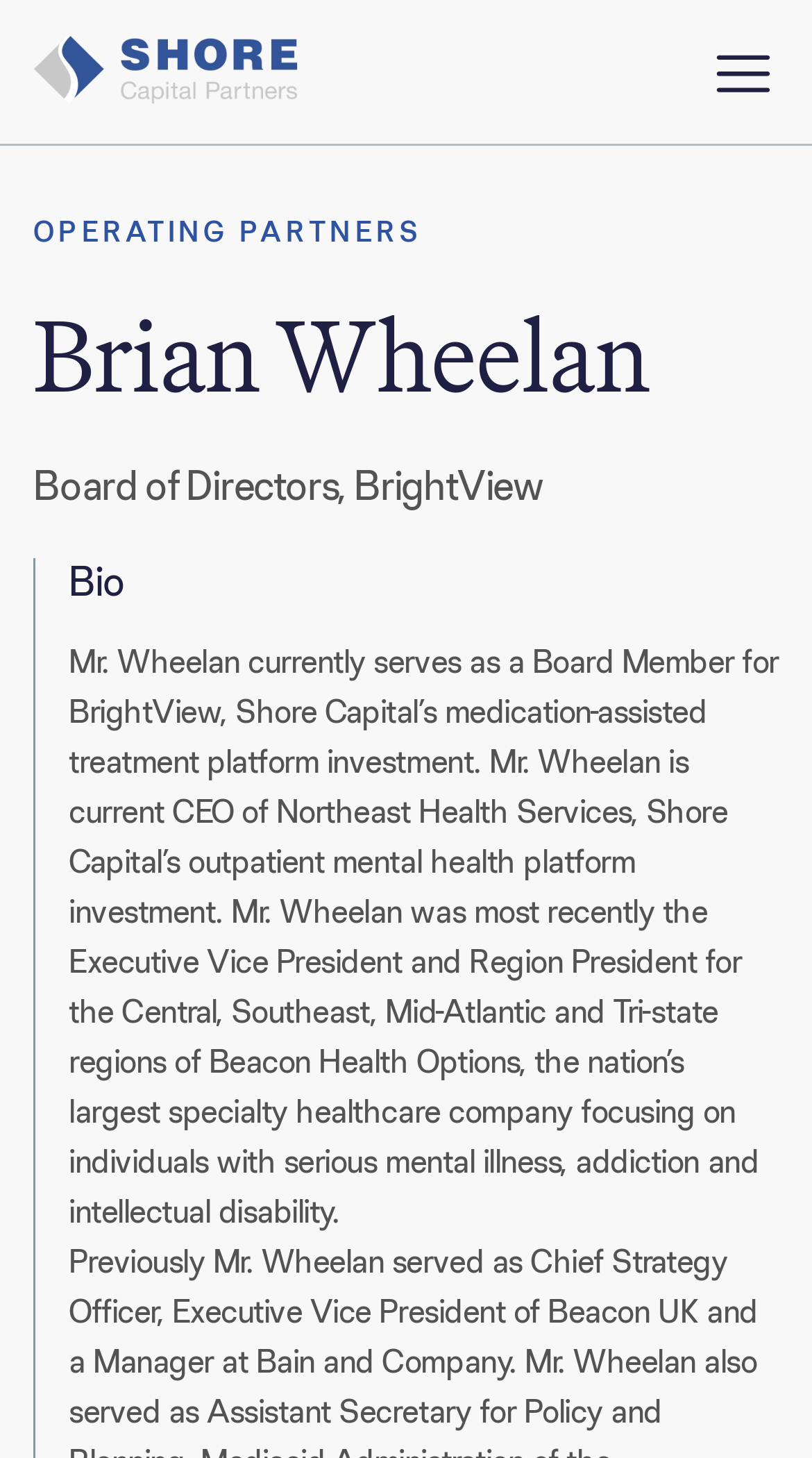Respond with a single word or phrase for the following question: 
What is the name of the company that Brian Wheelan was previously working at?

Beacon Health Options